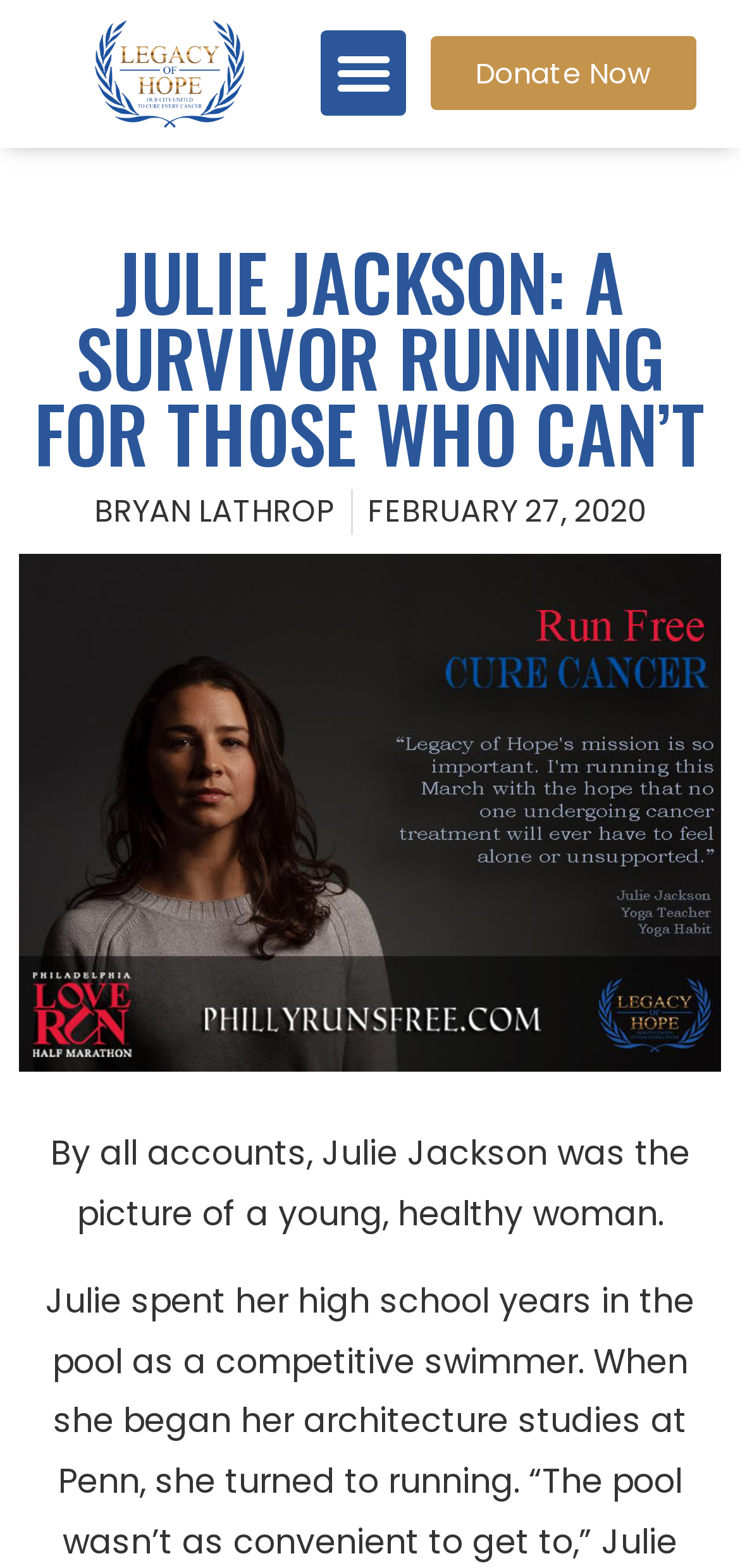Locate and provide the bounding box coordinates for the HTML element that matches this description: "Book Now".

None